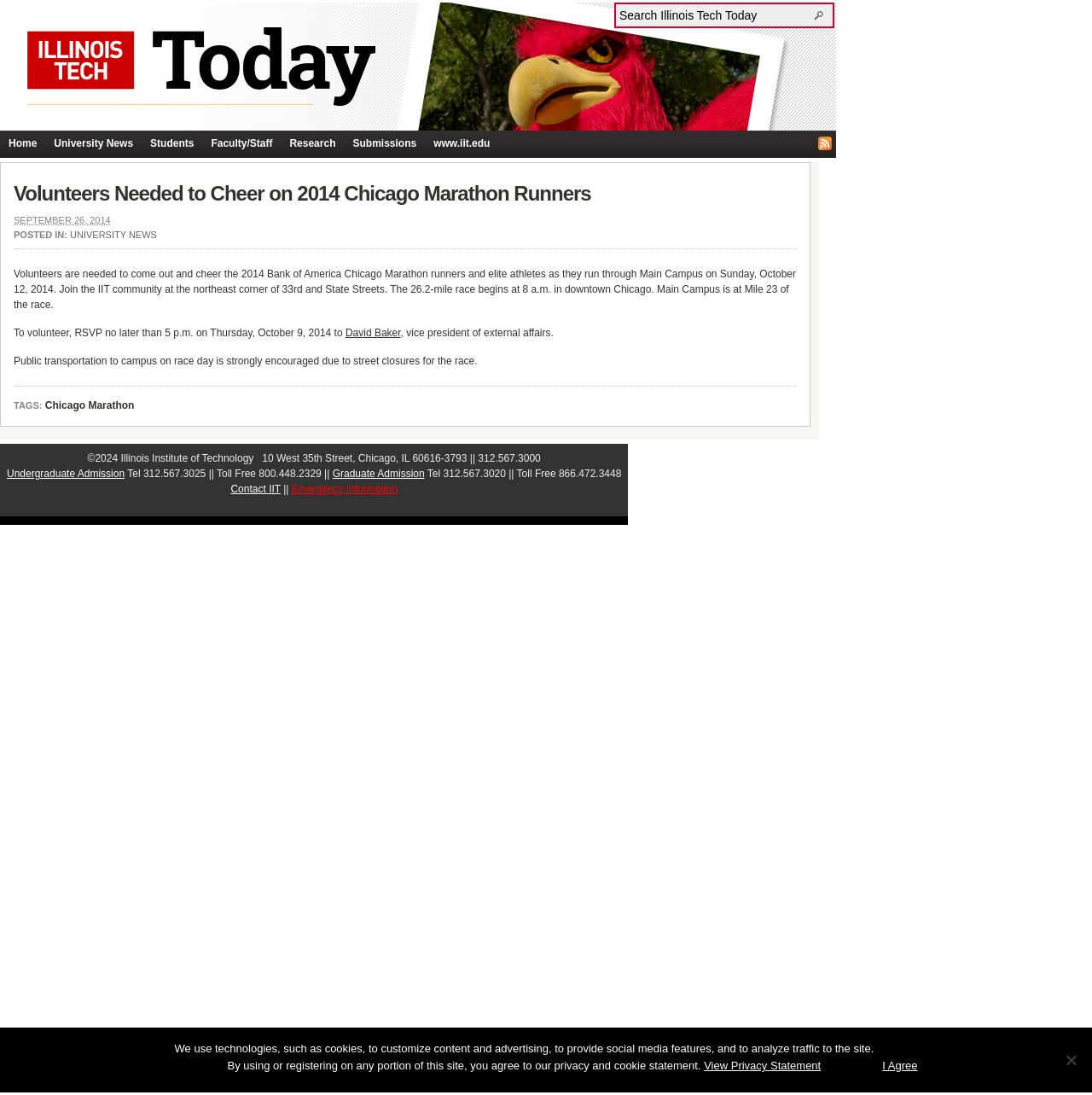What is the location of the Illinois Institute of Technology?
Based on the screenshot, provide your answer in one word or phrase.

Chicago, IL 60616-3793